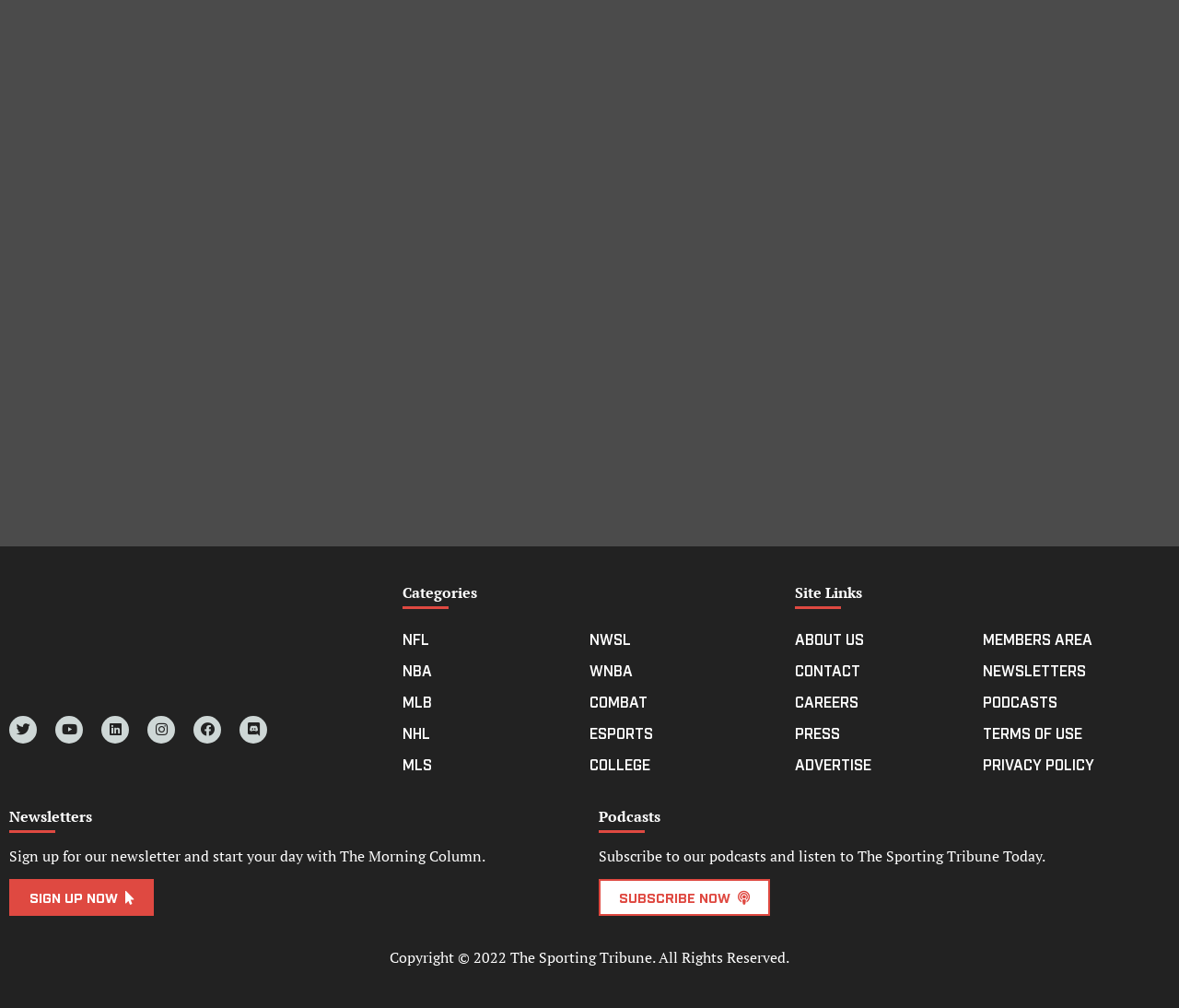Locate the bounding box coordinates of the area where you should click to accomplish the instruction: "Follow The Sporting Tribune on Twitter".

[0.008, 0.71, 0.031, 0.738]